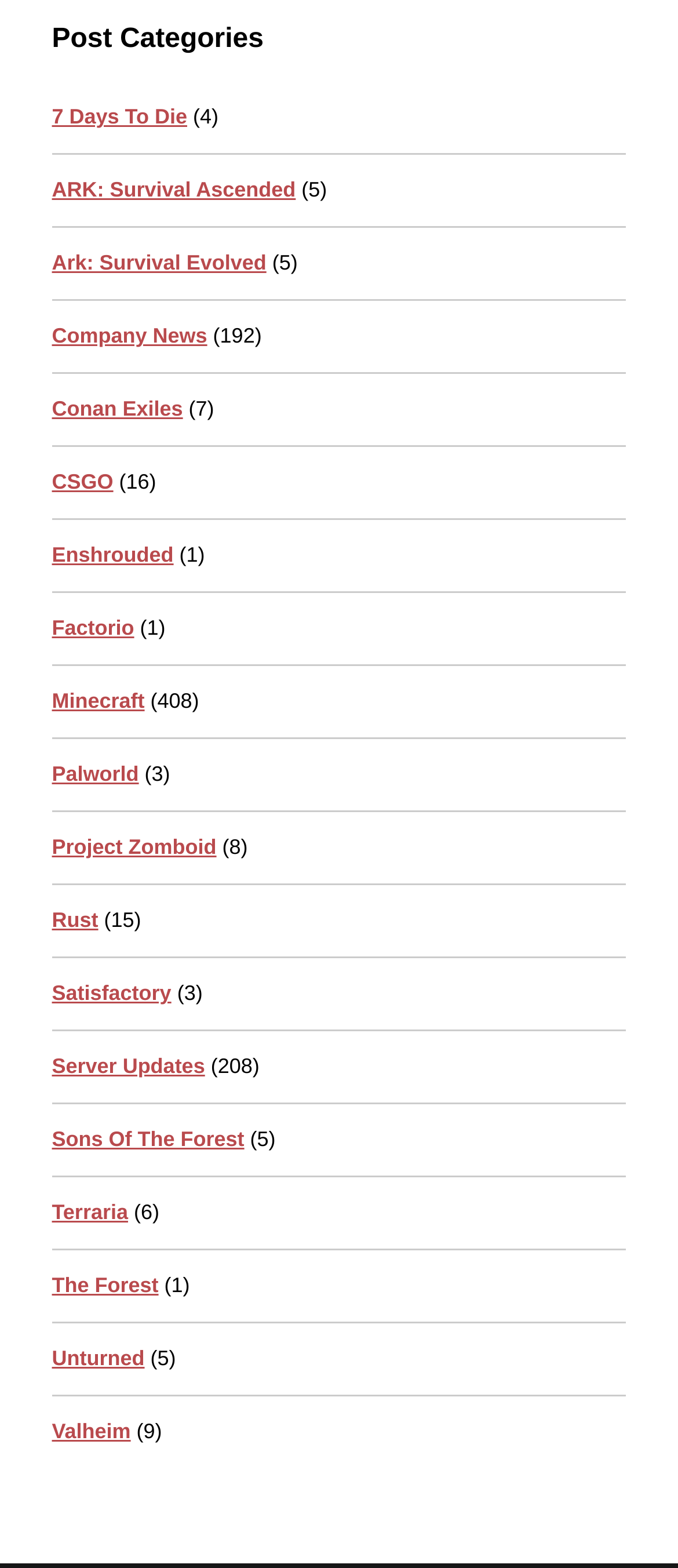Identify the bounding box coordinates for the region to click in order to carry out this instruction: "Explore Minecraft". Provide the coordinates using four float numbers between 0 and 1, formatted as [left, top, right, bottom].

[0.077, 0.44, 0.213, 0.455]